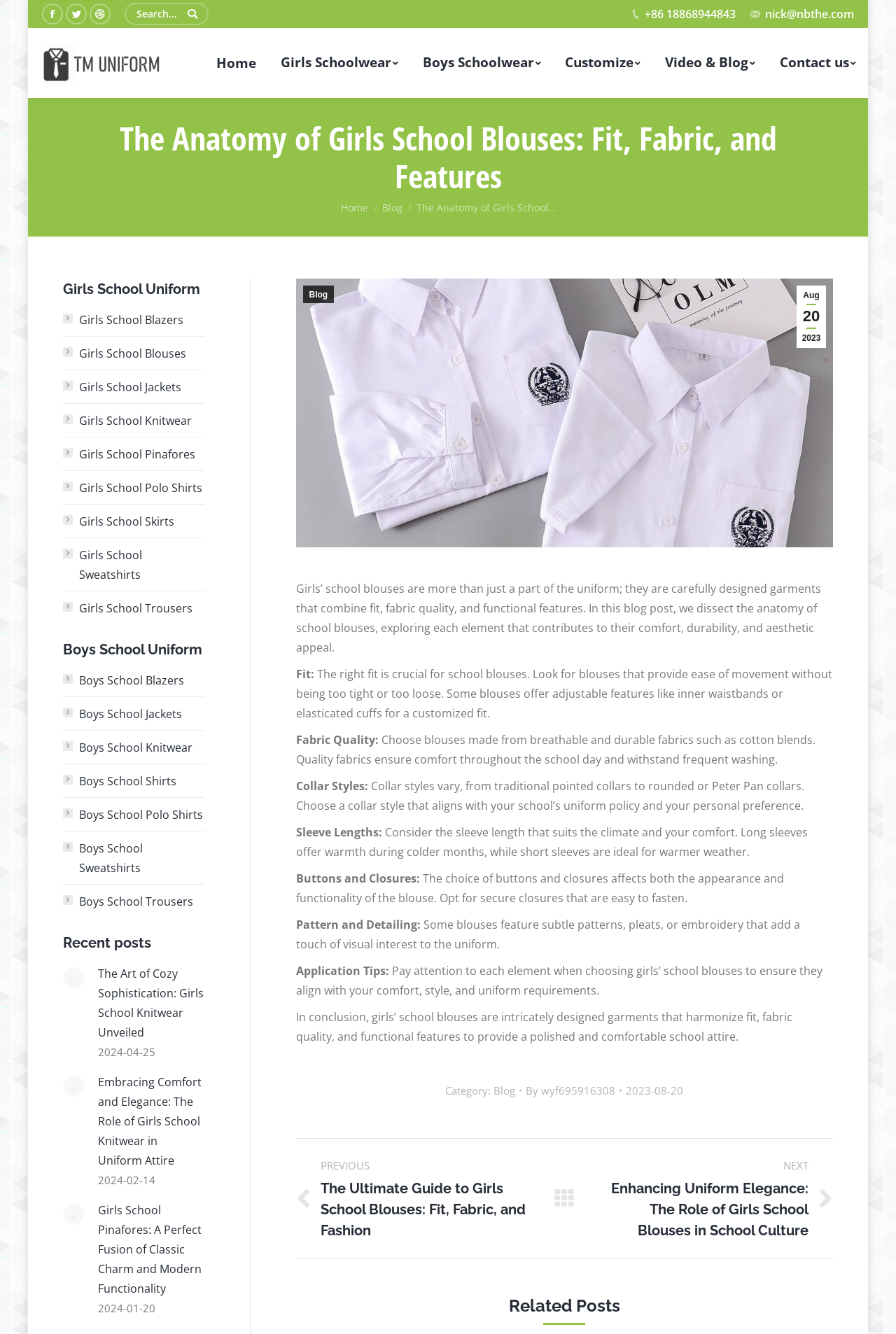Please specify the bounding box coordinates in the format (top-left x, top-left y, bottom-right x, bottom-right y), with values ranging from 0 to 1. Identify the bounding box for the UI component described as follows: aria-label="Post image"

[0.07, 0.806, 0.094, 0.822]